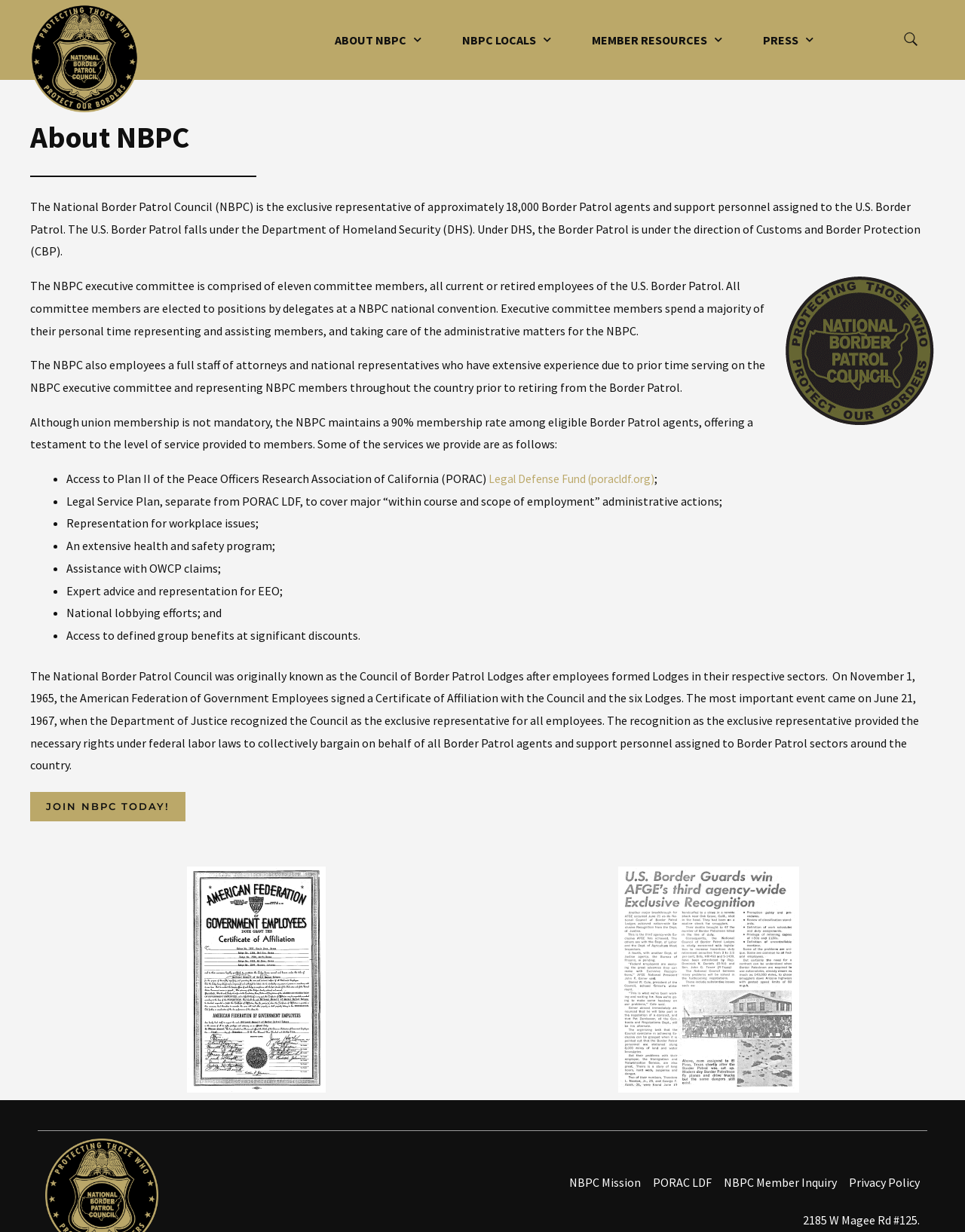How many committee members are there?
Using the image as a reference, answer the question with a short word or phrase.

Eleven